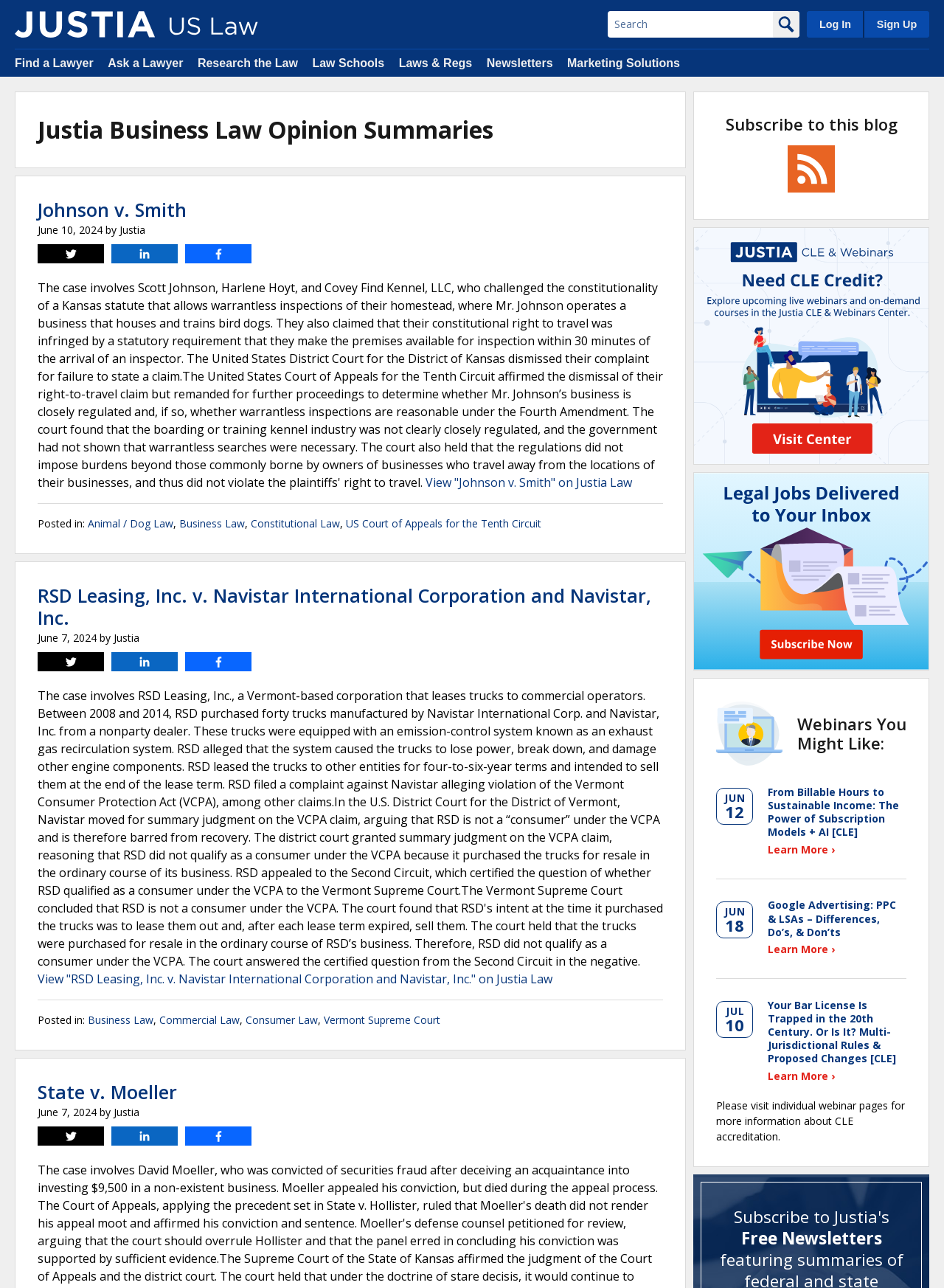Find the bounding box coordinates of the clickable area required to complete the following action: "Share 'RSD Leasing, Inc. v. Navistar International Corporation and Navistar, Inc.' on Twitter".

[0.04, 0.506, 0.11, 0.521]